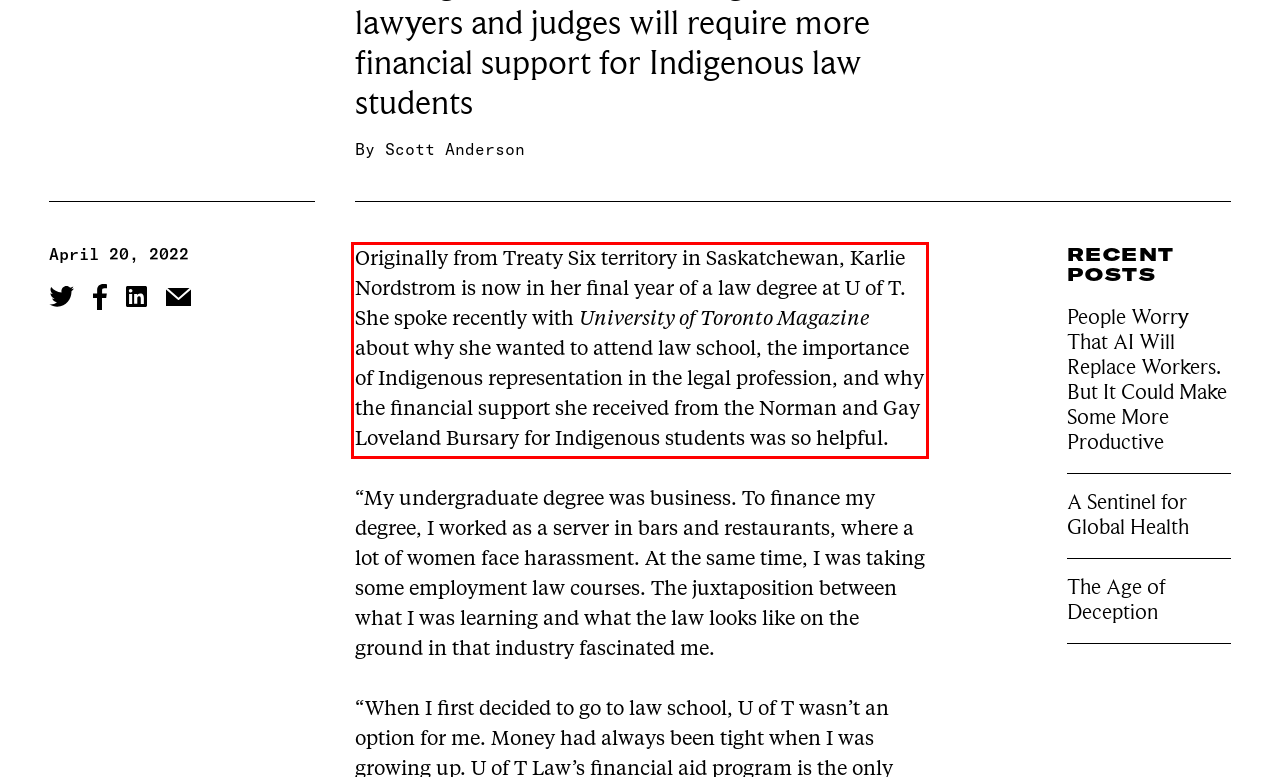You have a screenshot of a webpage with a UI element highlighted by a red bounding box. Use OCR to obtain the text within this highlighted area.

Originally from Treaty Six territory in Saskatchewan, Karlie Nordstrom is now in her final year of a law degree at U of T. She spoke recently with University of Toronto Magazine about why she wanted to attend law school, the importance of Indigenous representation in the legal profession, and why the financial support she received from the Norman and Gay Loveland Bursary for Indigenous students was so helpful.